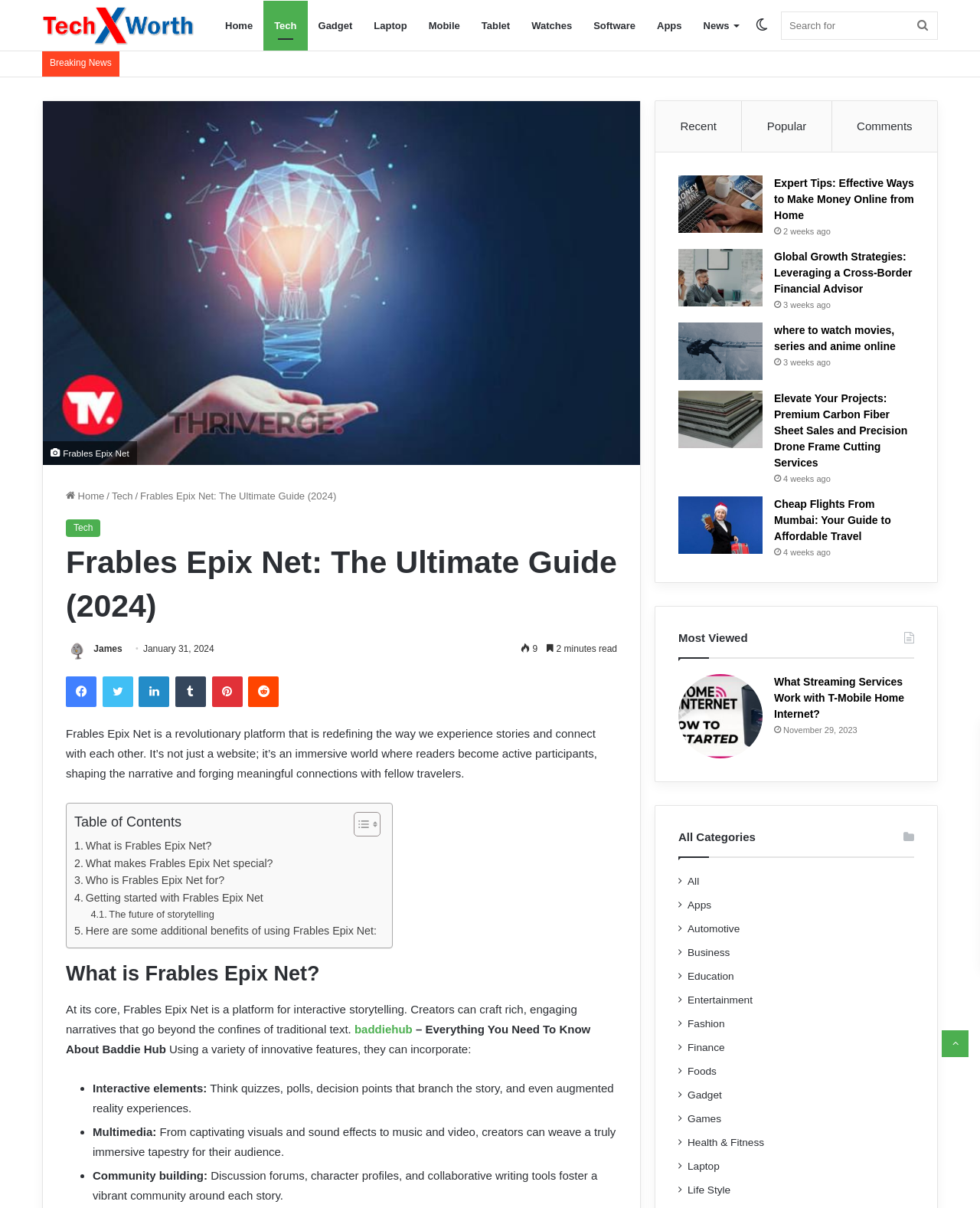Answer the following inquiry with a single word or phrase:
What is the name of the platform described on this webpage?

Frables Epix Net